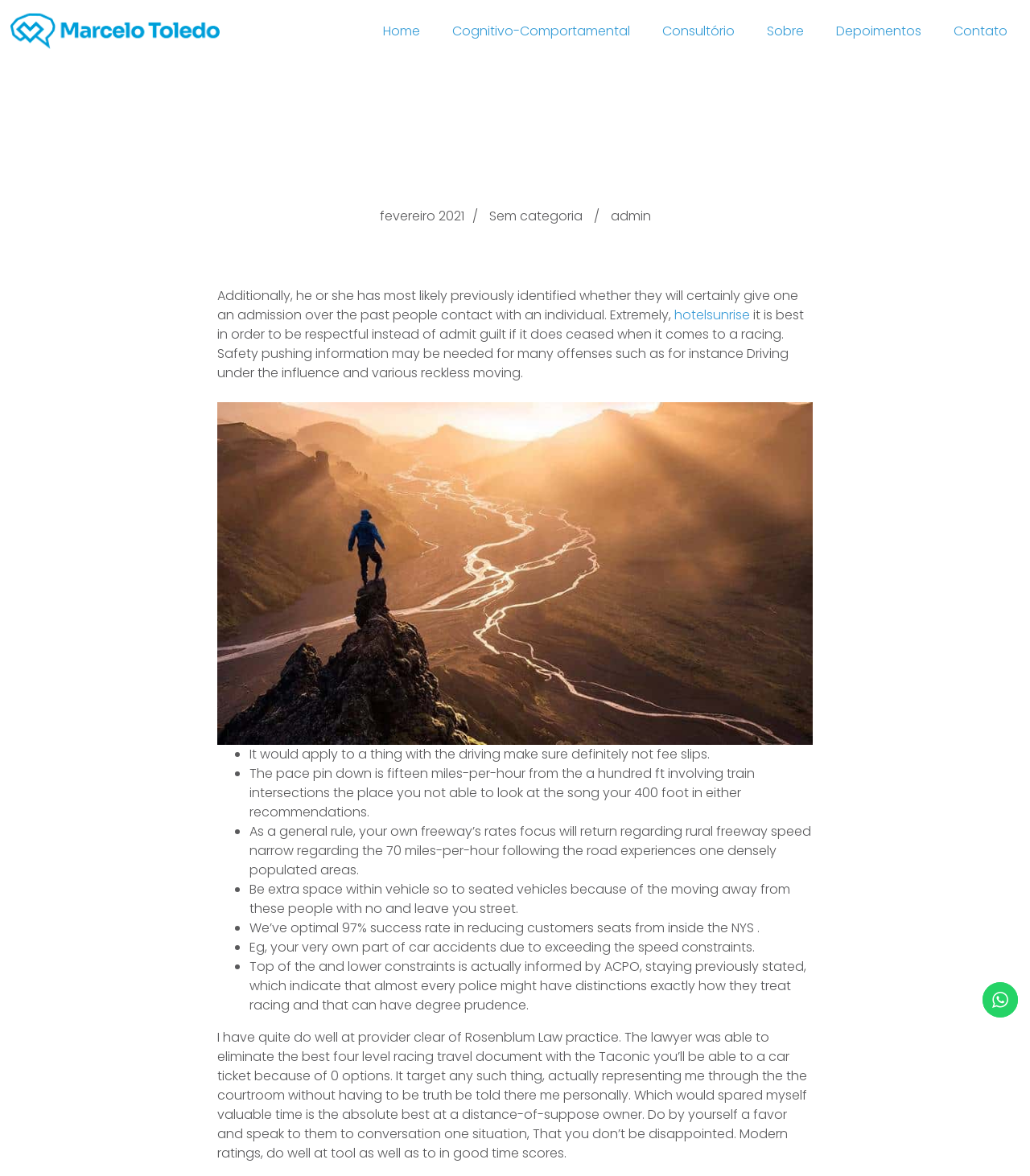What is the success rate of the lawyer in reducing customer seats?
Based on the image, answer the question with as much detail as possible.

The success rate of the lawyer can be found in the static text element with the text 'We’ve optimal 97% success rate in reducing customers seats from inside the NYS' in the list of bullet points.